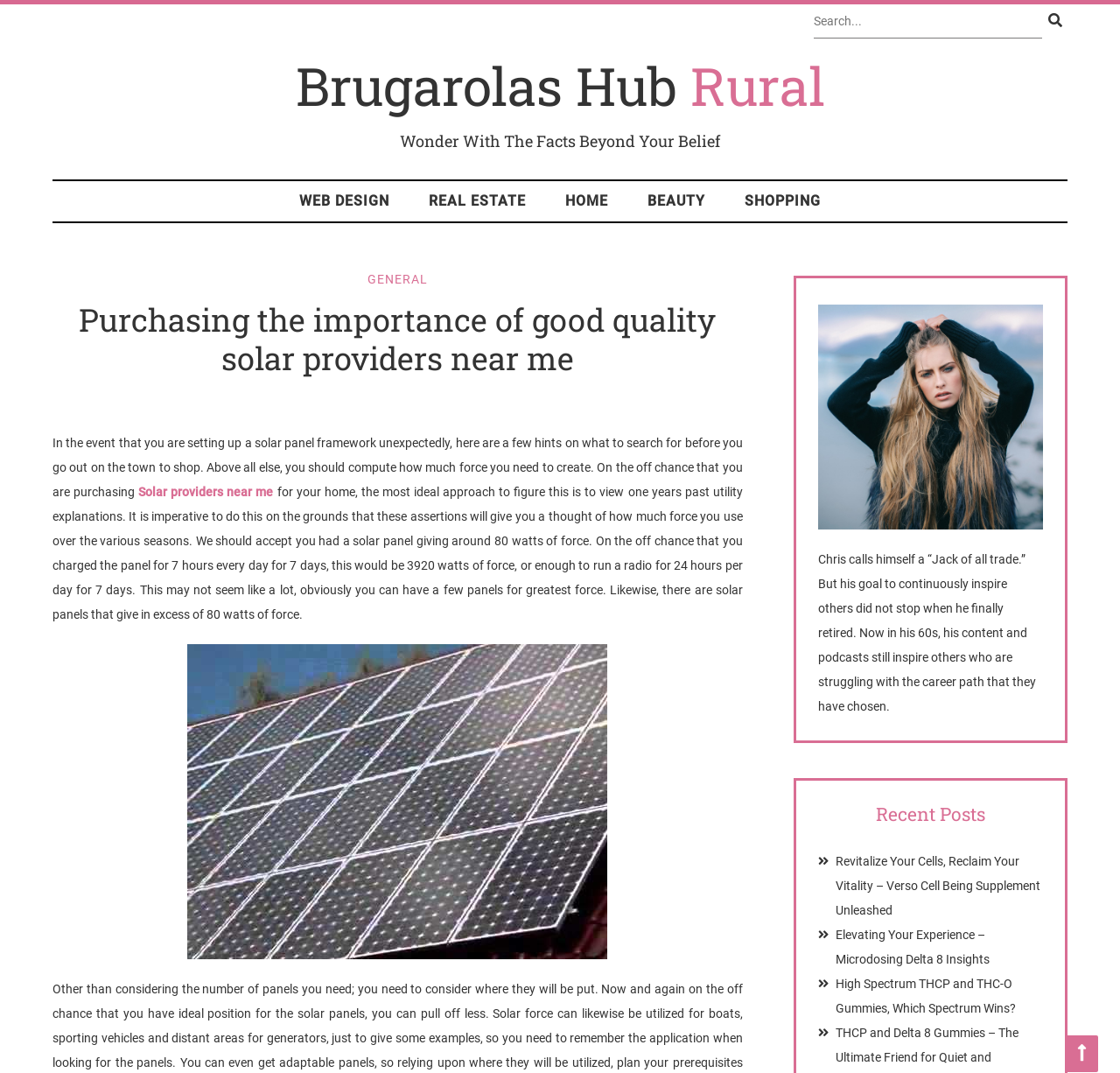Find the bounding box coordinates of the element's region that should be clicked in order to follow the given instruction: "Visit Brugarolas Hub Rural homepage". The coordinates should consist of four float numbers between 0 and 1, i.e., [left, top, right, bottom].

[0.264, 0.047, 0.736, 0.112]